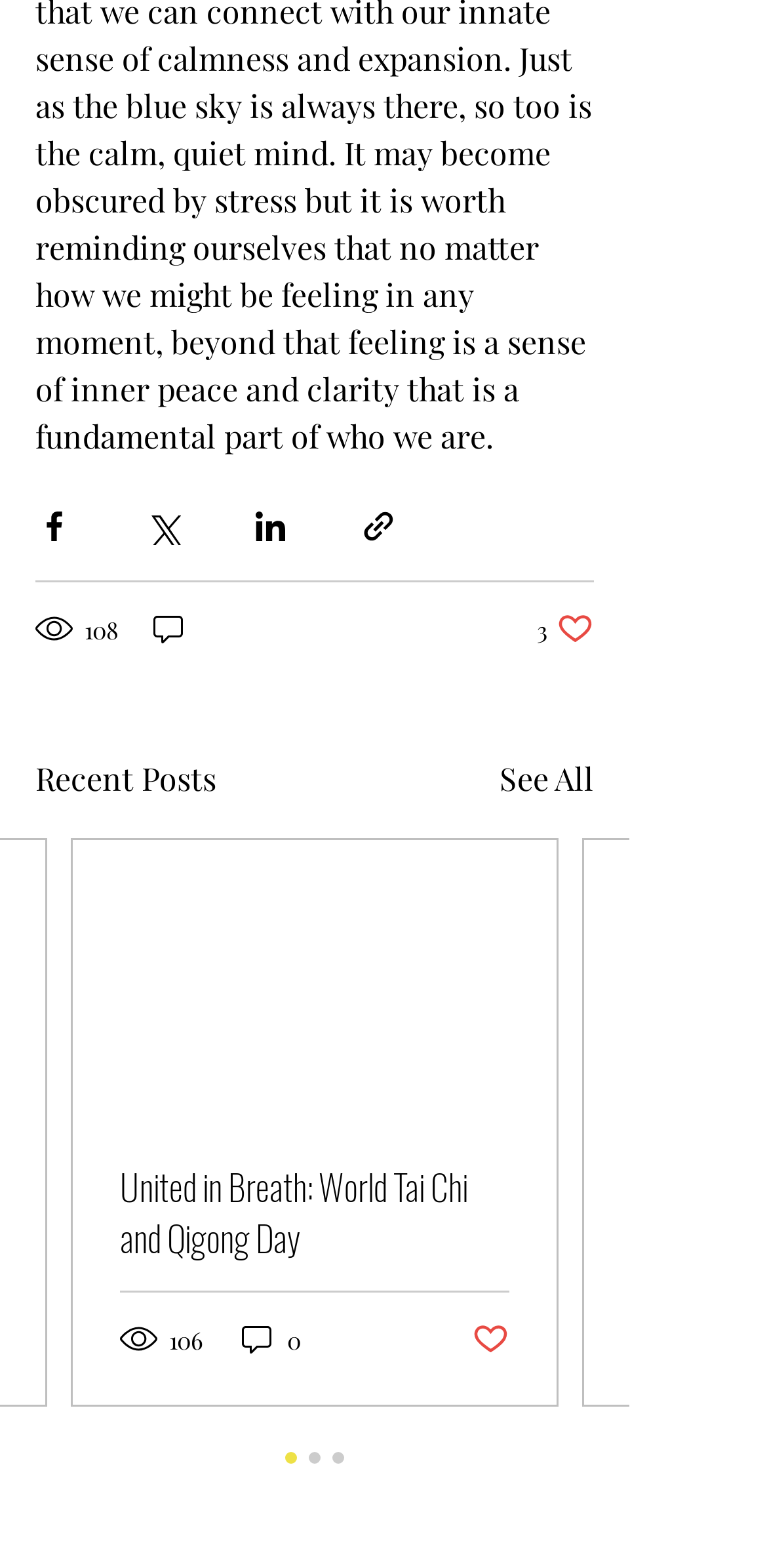Determine the bounding box coordinates of the section to be clicked to follow the instruction: "Contact the support team". The coordinates should be given as four float numbers between 0 and 1, formatted as [left, top, right, bottom].

None